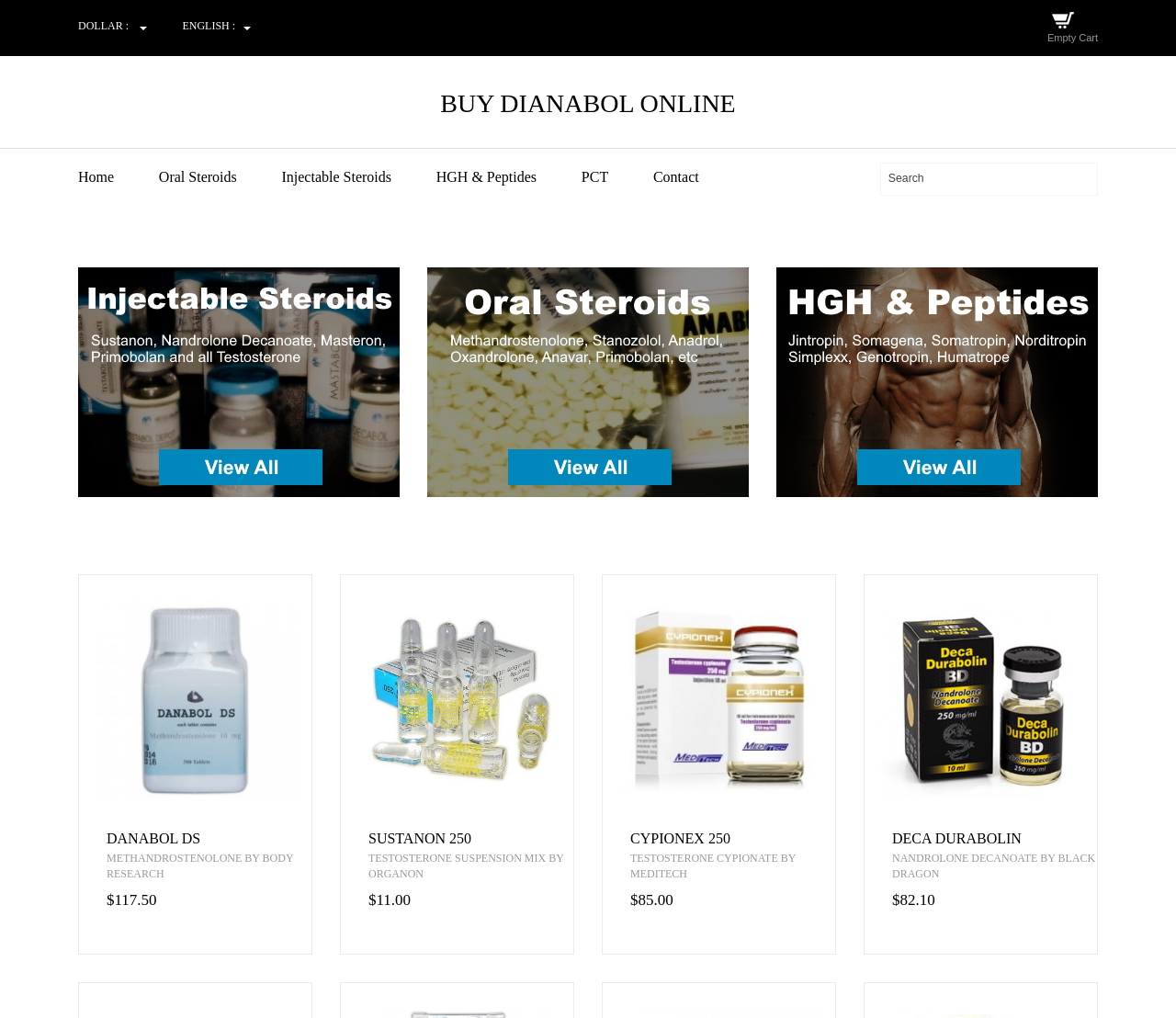How many products are displayed on the webpage?
Please provide a detailed answer to the question.

The webpage displays four products: Danabol DS, Sustanon 250, Cypionex 250, and Deca-Durabolin, each with its own image, description, and price.